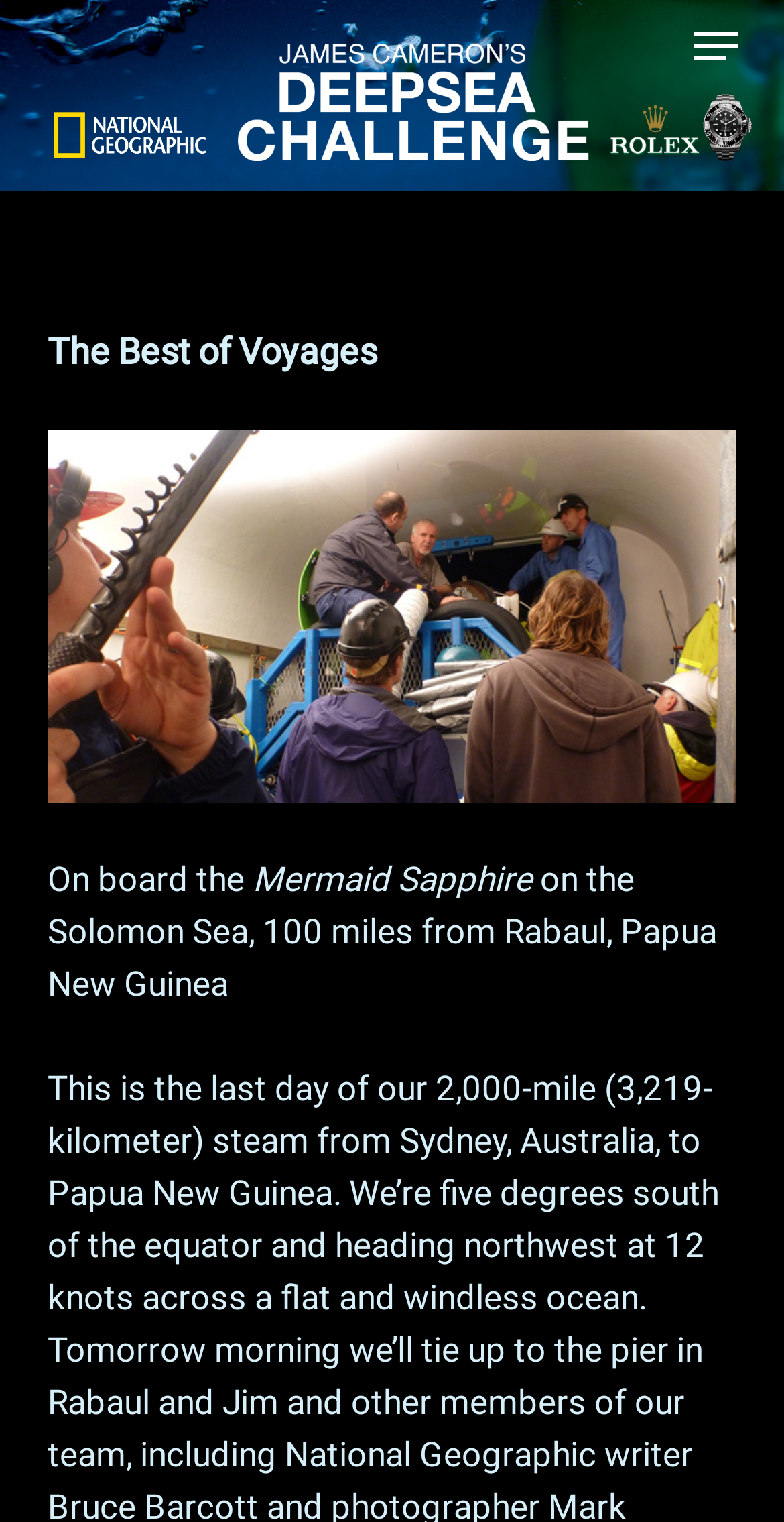Create a detailed summary of all the visual and textual information on the webpage.

The webpage is about the "Best of Voyages - DEEPSEA CHALLENGE". At the top, there is a prominent link and image combination with the text "DEEPSEA CHALLENGE", taking up most of the width. 

On the top right, there is a navigation menu button. When expanded, it reveals a heading "The Best of Voyages" and a paragraph of text. The text describes being on board the "Mermaid Sapphire" on the Solomon Sea, 100 miles from Rabaul, Papua New Guinea. The paragraph is divided into three parts, with the ship's name "Mermaid Sapphire" in the middle.